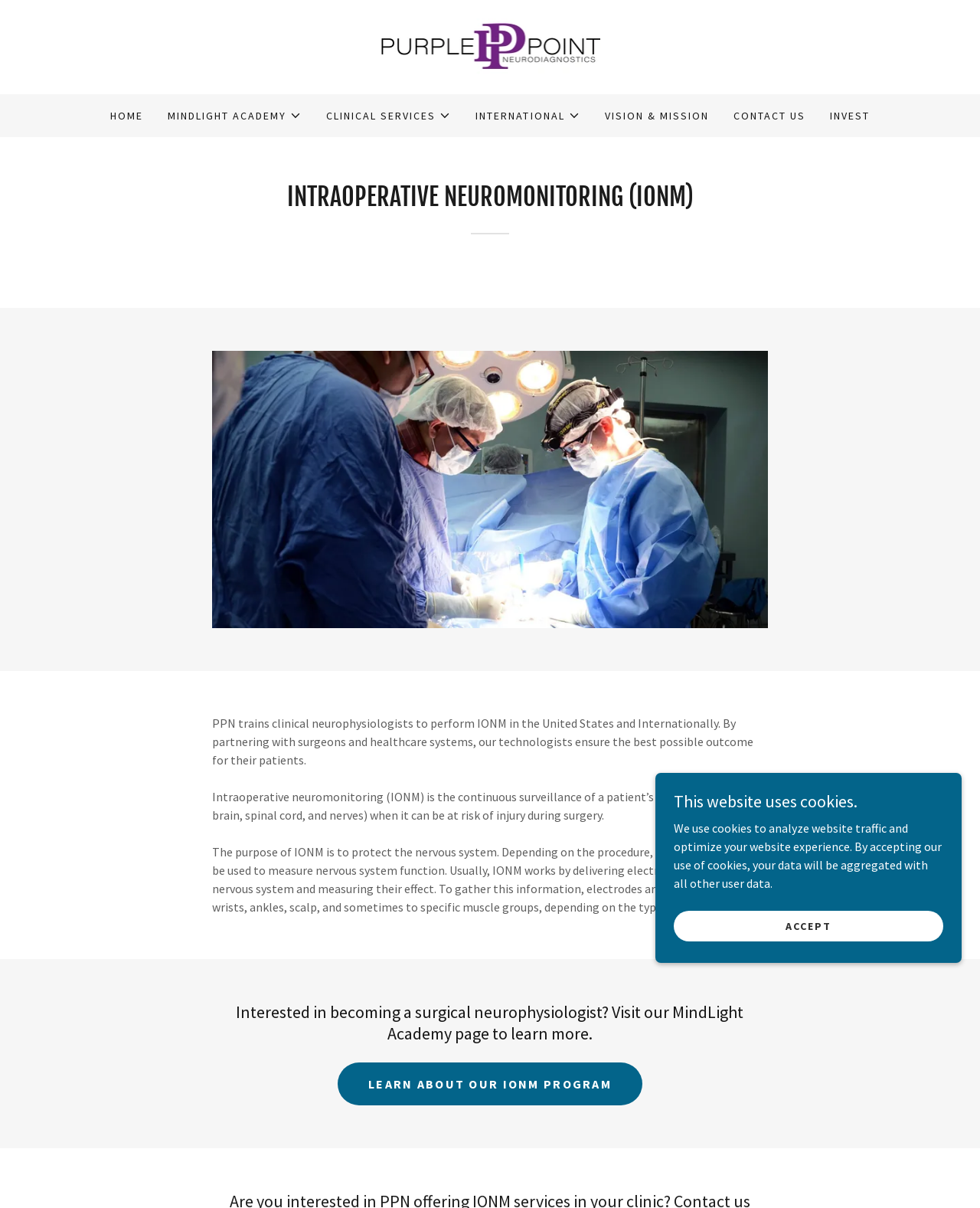Could you find the bounding box coordinates of the clickable area to complete this instruction: "Click the Next button"?

None